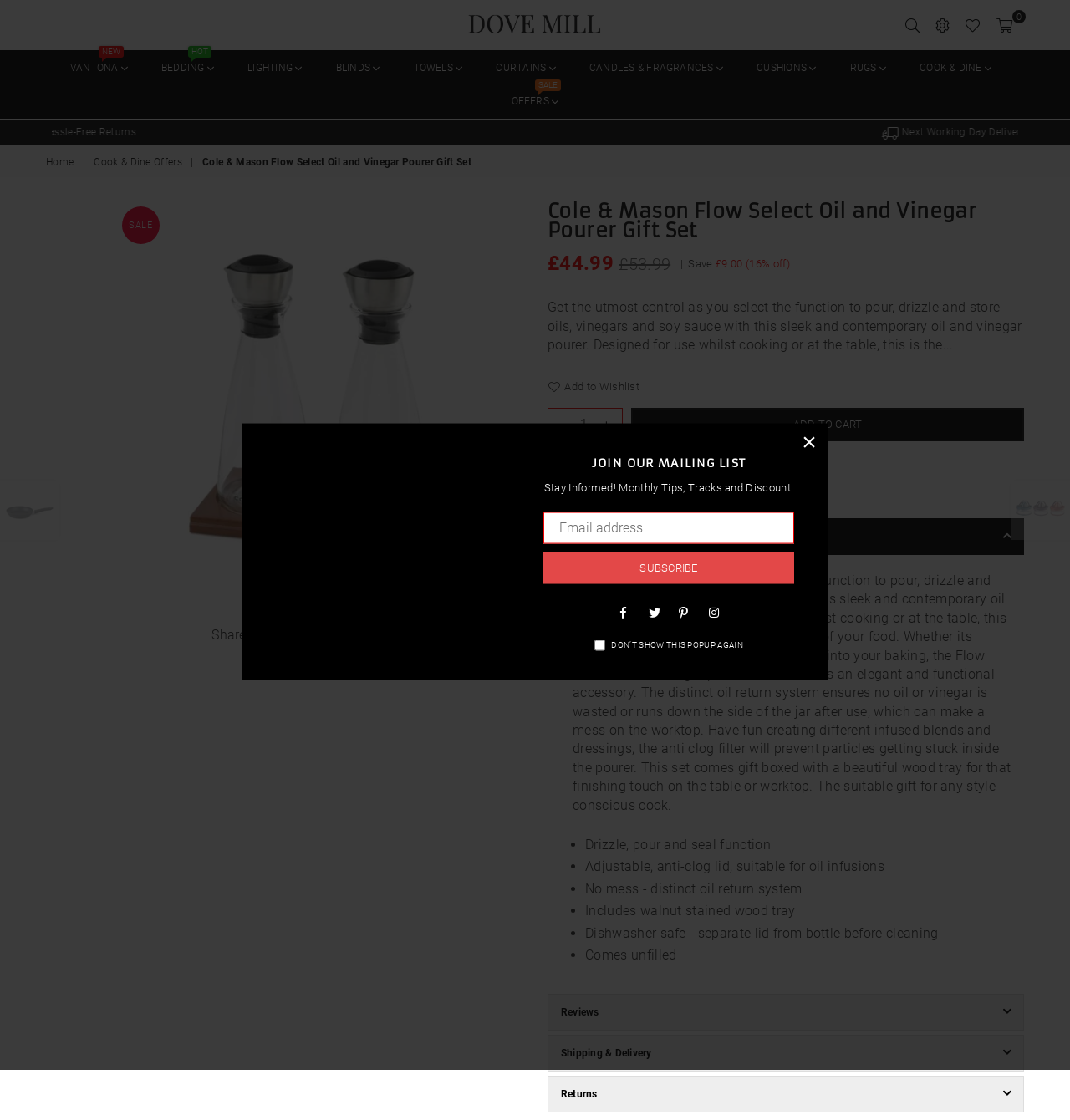Could you provide the bounding box coordinates for the portion of the screen to click to complete this instruction: "Click on the 'ADD TO CART' button"?

[0.59, 0.364, 0.957, 0.394]